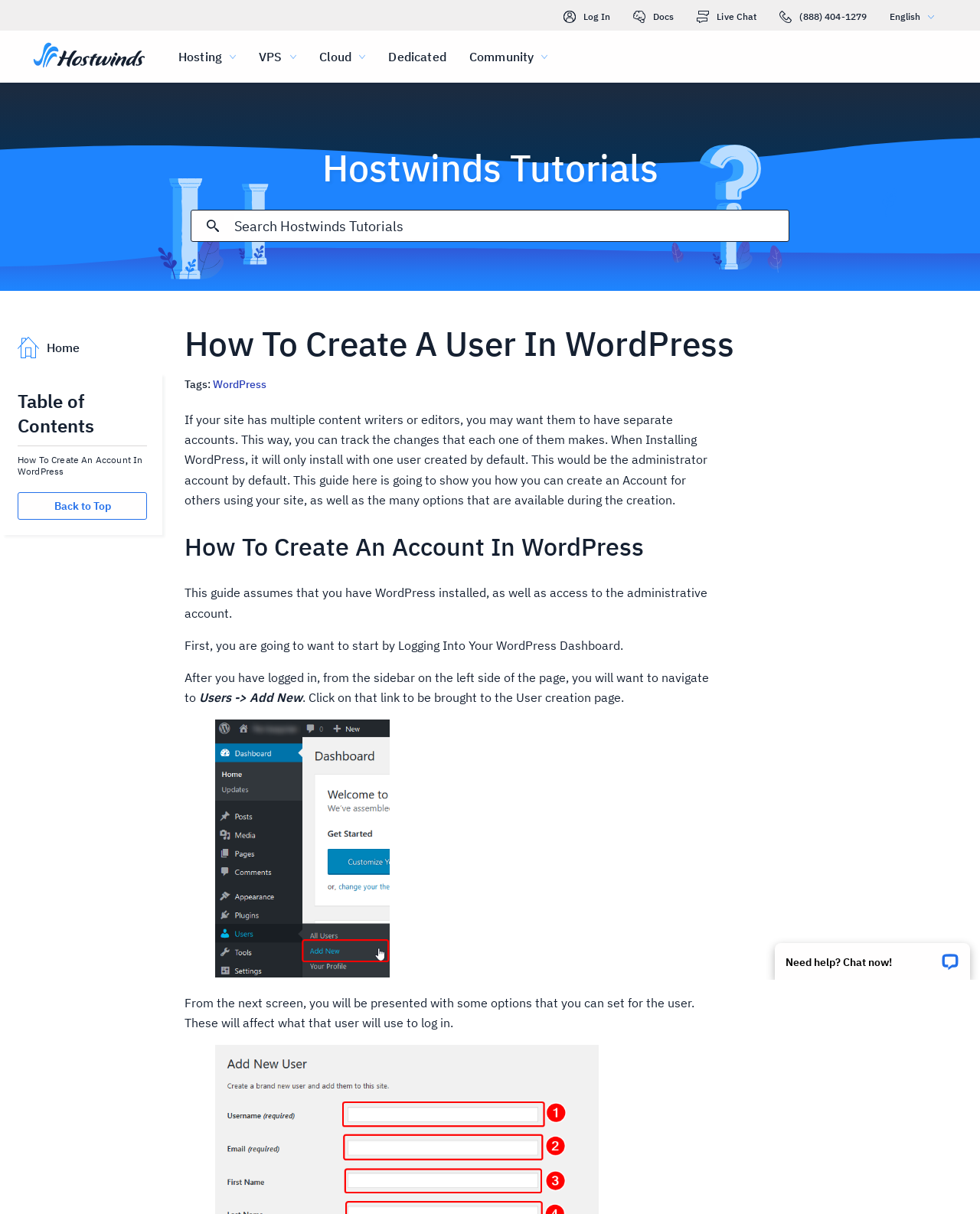Extract the main headline from the webpage and generate its text.

How To Create A User In WordPress